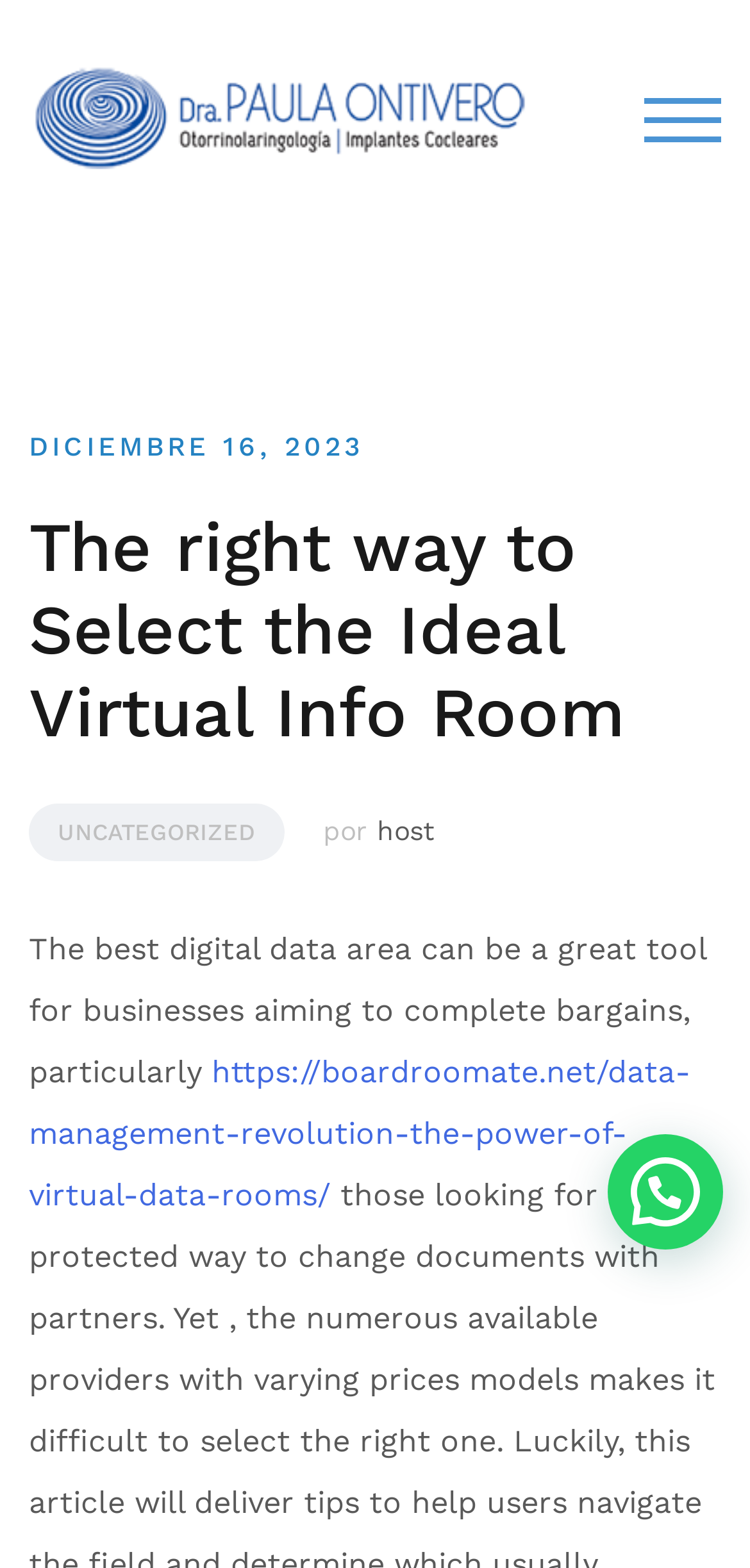What is the topic of the article?
Based on the screenshot, provide a one-word or short-phrase response.

Virtual Info Room